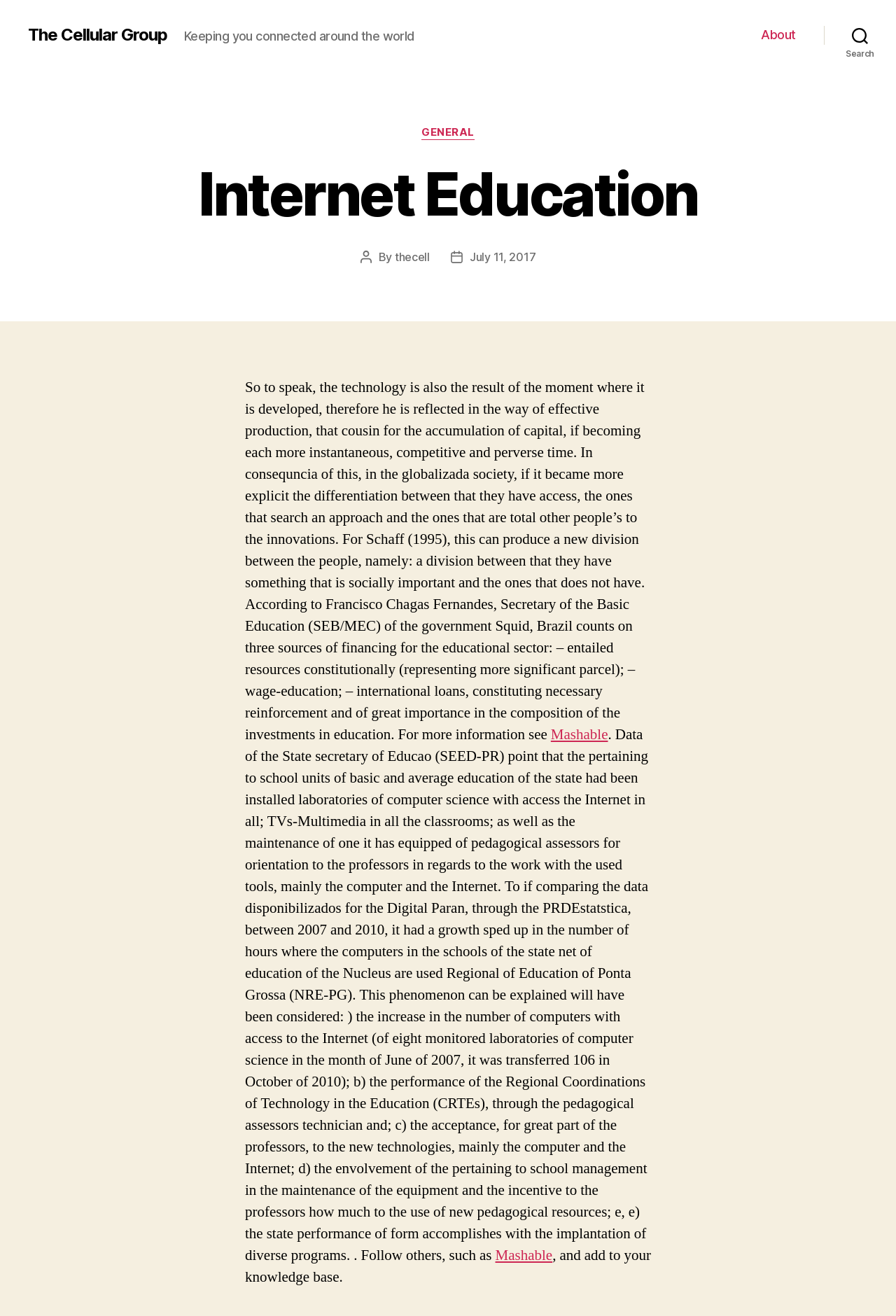What is the name of the group?
Refer to the screenshot and deliver a thorough answer to the question presented.

The name of the group can be found in the link element with the text 'The Cellular Group' at the top of the webpage.